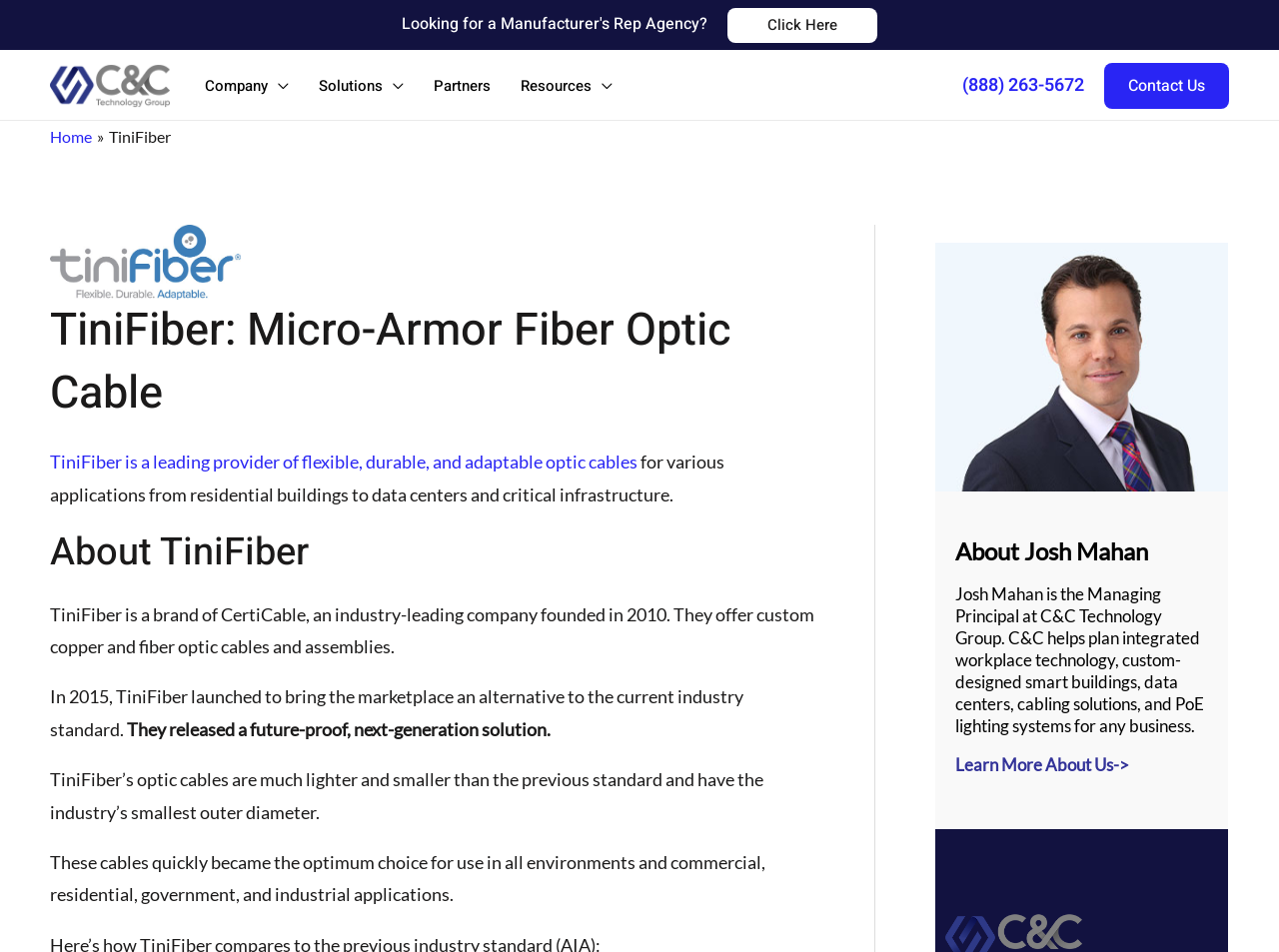Pinpoint the bounding box coordinates of the element you need to click to execute the following instruction: "Click on 'Looking for a Manufacturer's Rep Agency?'". The bounding box should be represented by four float numbers between 0 and 1, in the format [left, top, right, bottom].

[0.314, 0.013, 0.553, 0.038]